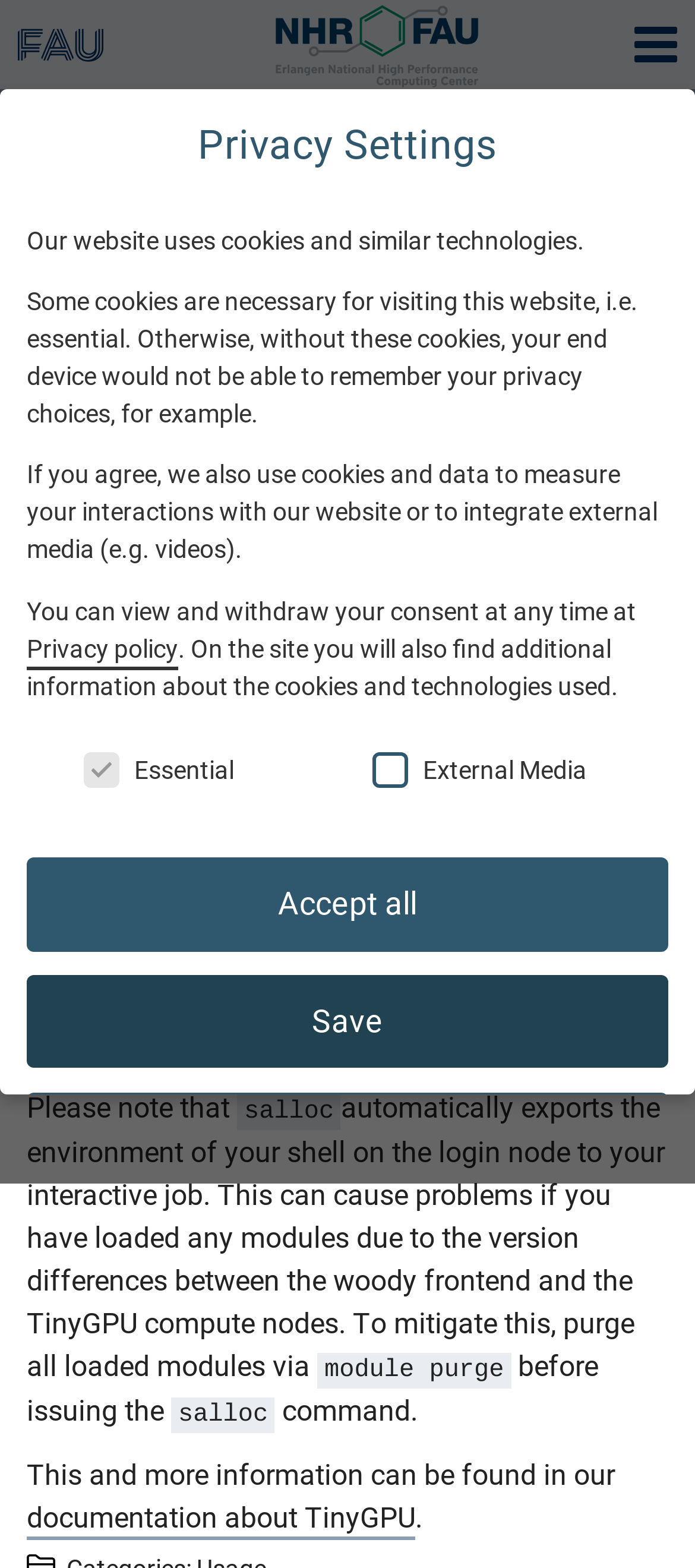Determine the bounding box coordinates of the target area to click to execute the following instruction: "Click the 'documentation about TinyGPU' link."

[0.038, 0.957, 0.597, 0.979]